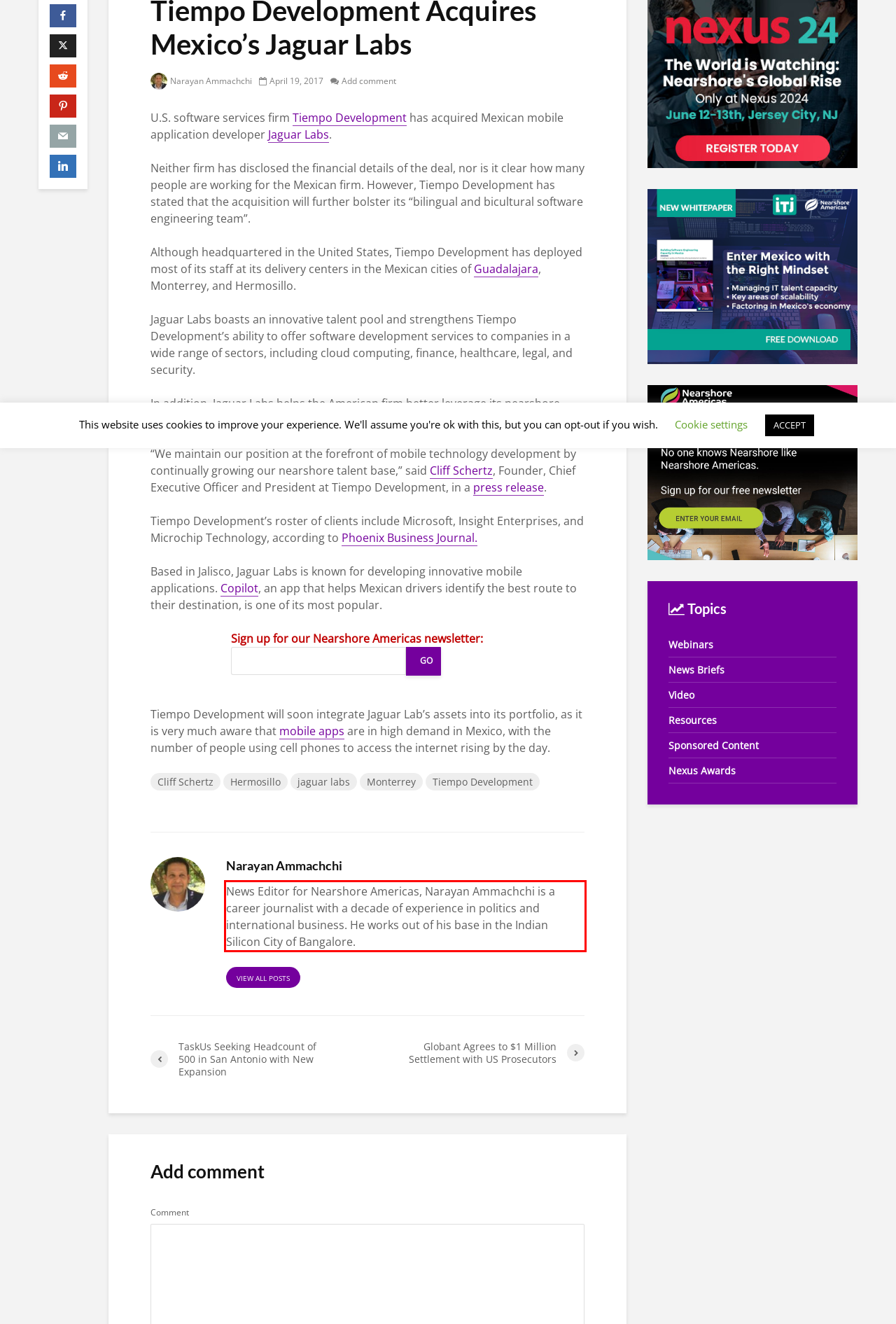By examining the provided screenshot of a webpage, recognize the text within the red bounding box and generate its text content.

News Editor for Nearshore Americas, Narayan Ammachchi is a career journalist with a decade of experience in politics and international business. He works out of his base in the Indian Silicon City of Bangalore.